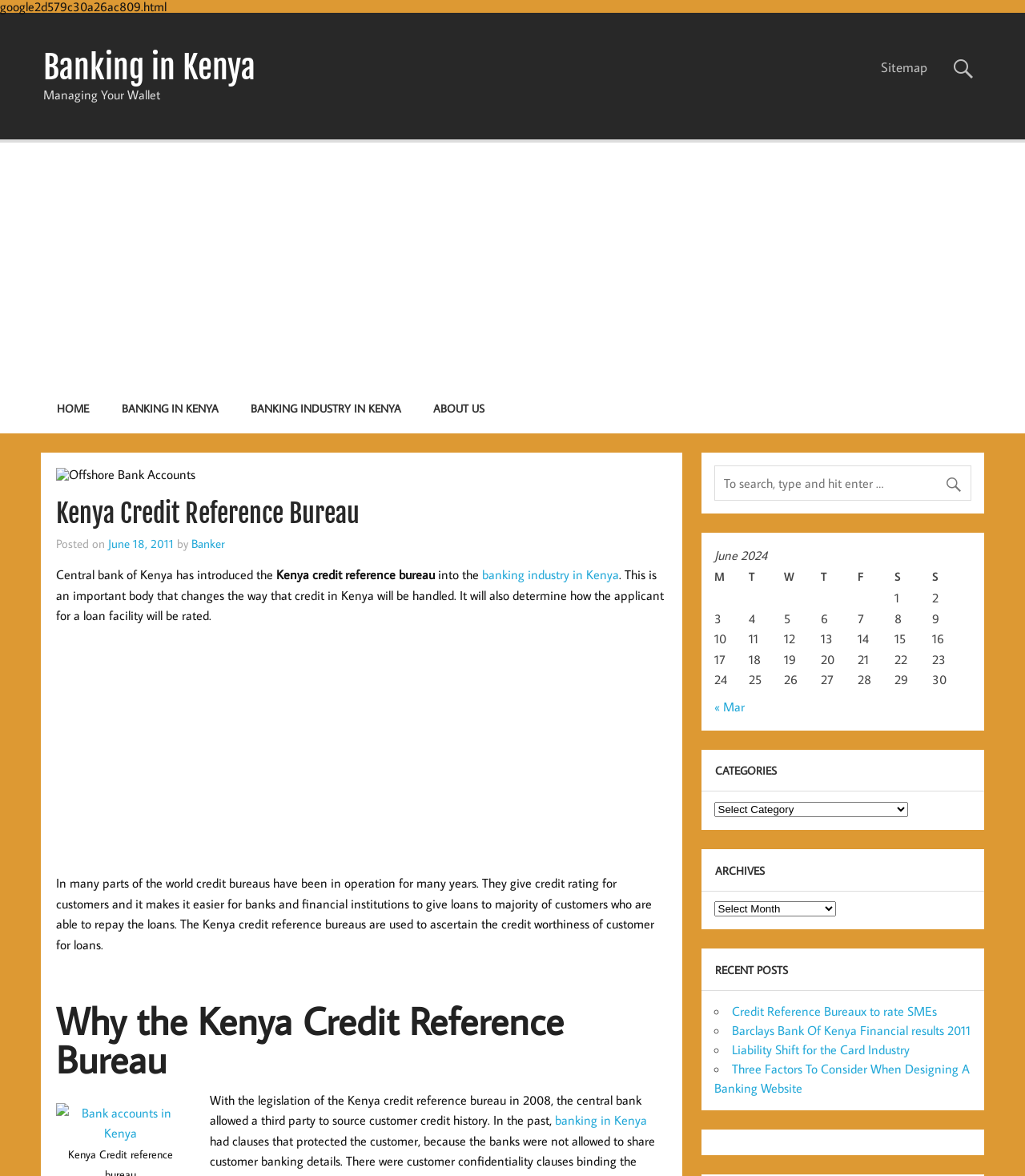Offer a meticulous caption that includes all visible features of the webpage.

The webpage is about the Kenya Credit Reference Bureau and its impact on the banking industry in Kenya. At the top, there is a heading "Banking in Kenya" followed by a link with the same text. Below it, there is a heading "Managing Your Wallet". On the top-right corner, there is a link "Sitemap". 

In the main content area, there is an advertisement iframe. Below it, there are several links, including "HOME", "BANKING IN KENYA", "BANKING INDUSTRY IN KENYA", and "ABOUT US". The "ABOUT US" link is followed by an image "Offshore Bank Accounts", a heading "Kenya Credit Reference Bureau", and a paragraph of text describing the introduction of the Kenya credit reference bureau into the banking industry in Kenya. 

The text explains that the central bank of Kenya has introduced the Kenya credit reference bureau, which will change the way credit is handled in Kenya and determine how loan applicants are rated. There is also a mention of the importance of credit bureaus in other parts of the world. 

Further down, there is a heading "Why the Kenya Credit Reference Bureau" and a link "Bank accounts in Kenya" with an associated image. The text continues to discuss the legislation of the Kenya credit reference bureau in 2008 and its impact on the banking industry. 

On the right side of the page, there is a search box and a table with a caption "June 2024" displaying a calendar for the month. The table has seven columns, each representing a day of the week, and several rows displaying dates from 1 to 30.